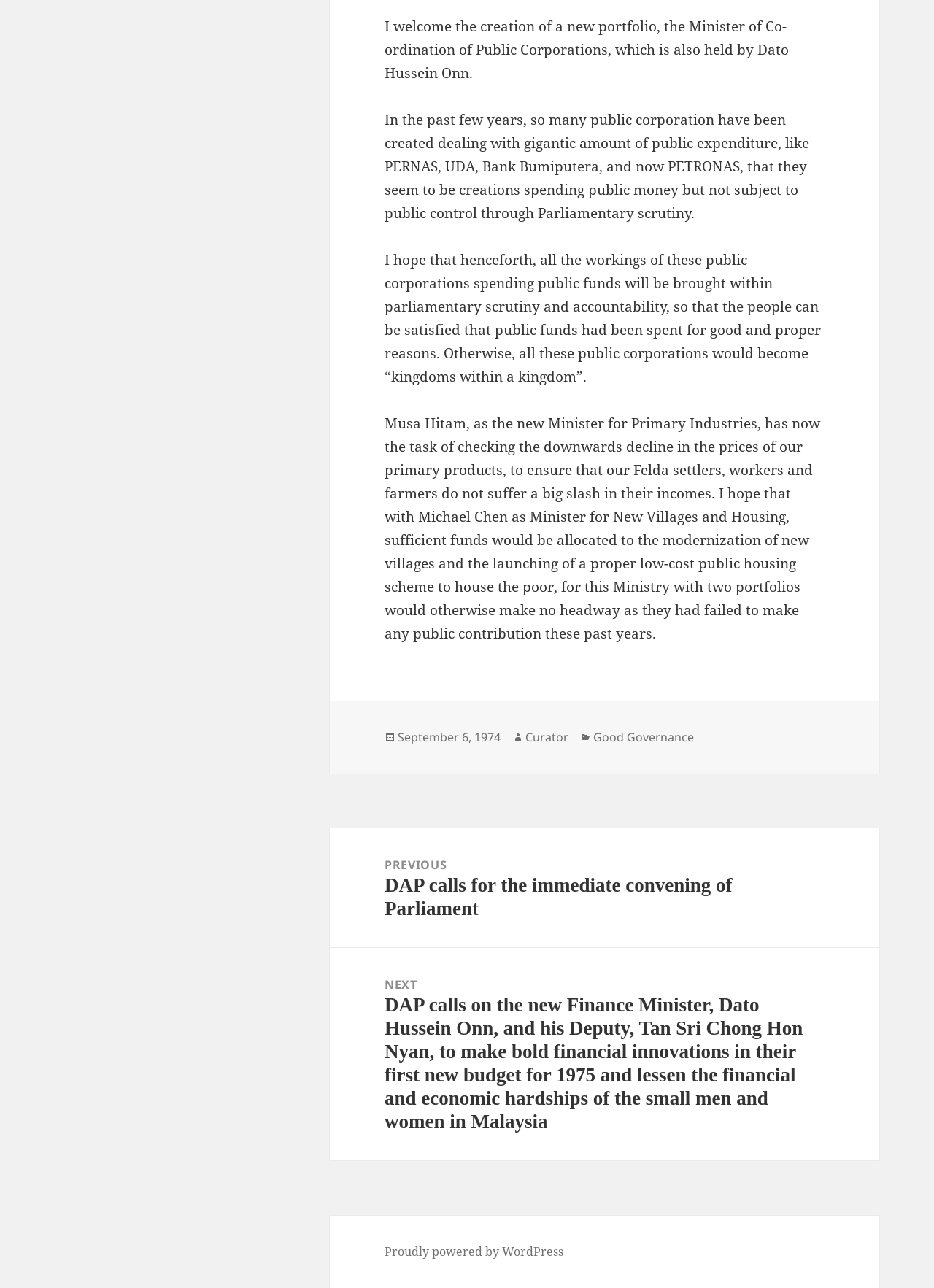Who is the author of the article?
Give a comprehensive and detailed explanation for the question.

The author of the article can be found in the footer section of the webpage, where it is stated 'Author Curator'.